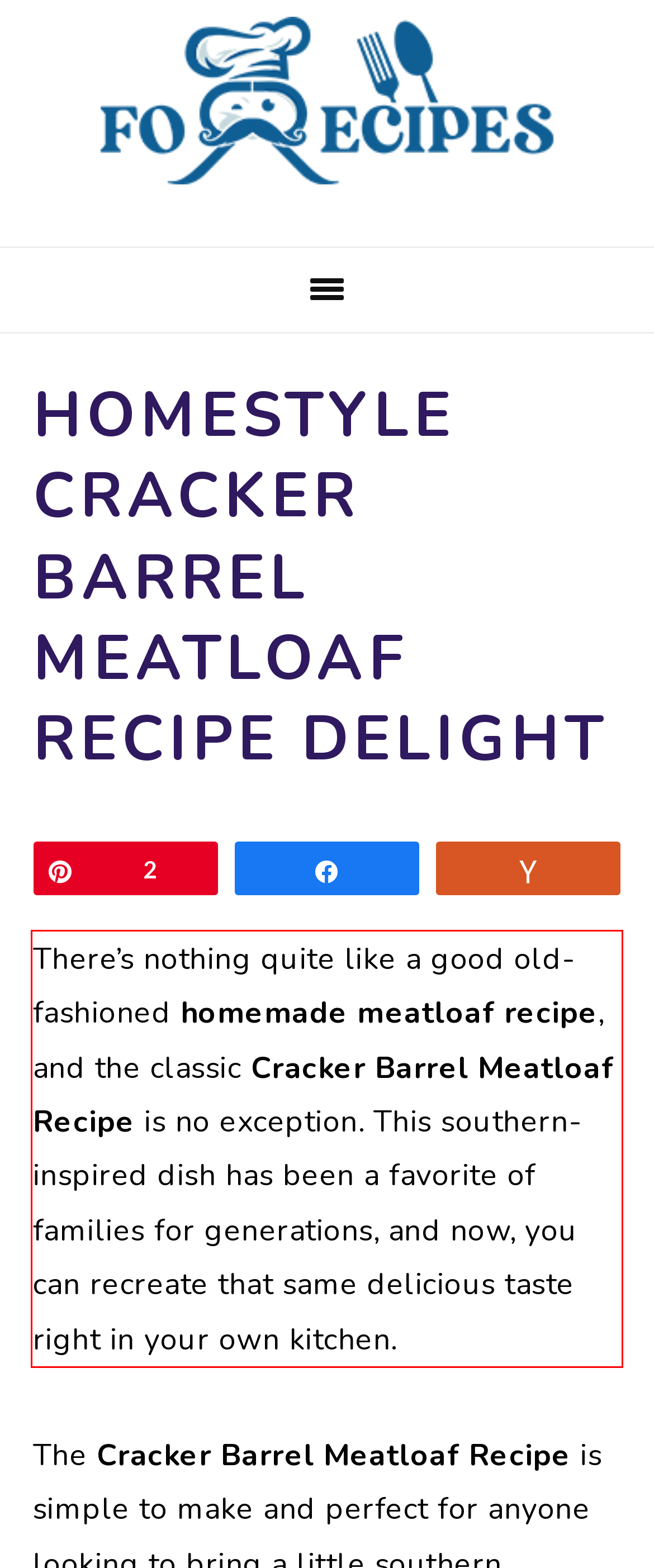You are given a screenshot of a webpage with a UI element highlighted by a red bounding box. Please perform OCR on the text content within this red bounding box.

There’s nothing quite like a good old-fashioned homemade meatloaf recipe, and the classic Cracker Barrel Meatloaf Recipe is no exception. This southern-inspired dish has been a favorite of families for generations, and now, you can recreate that same delicious taste right in your own kitchen.